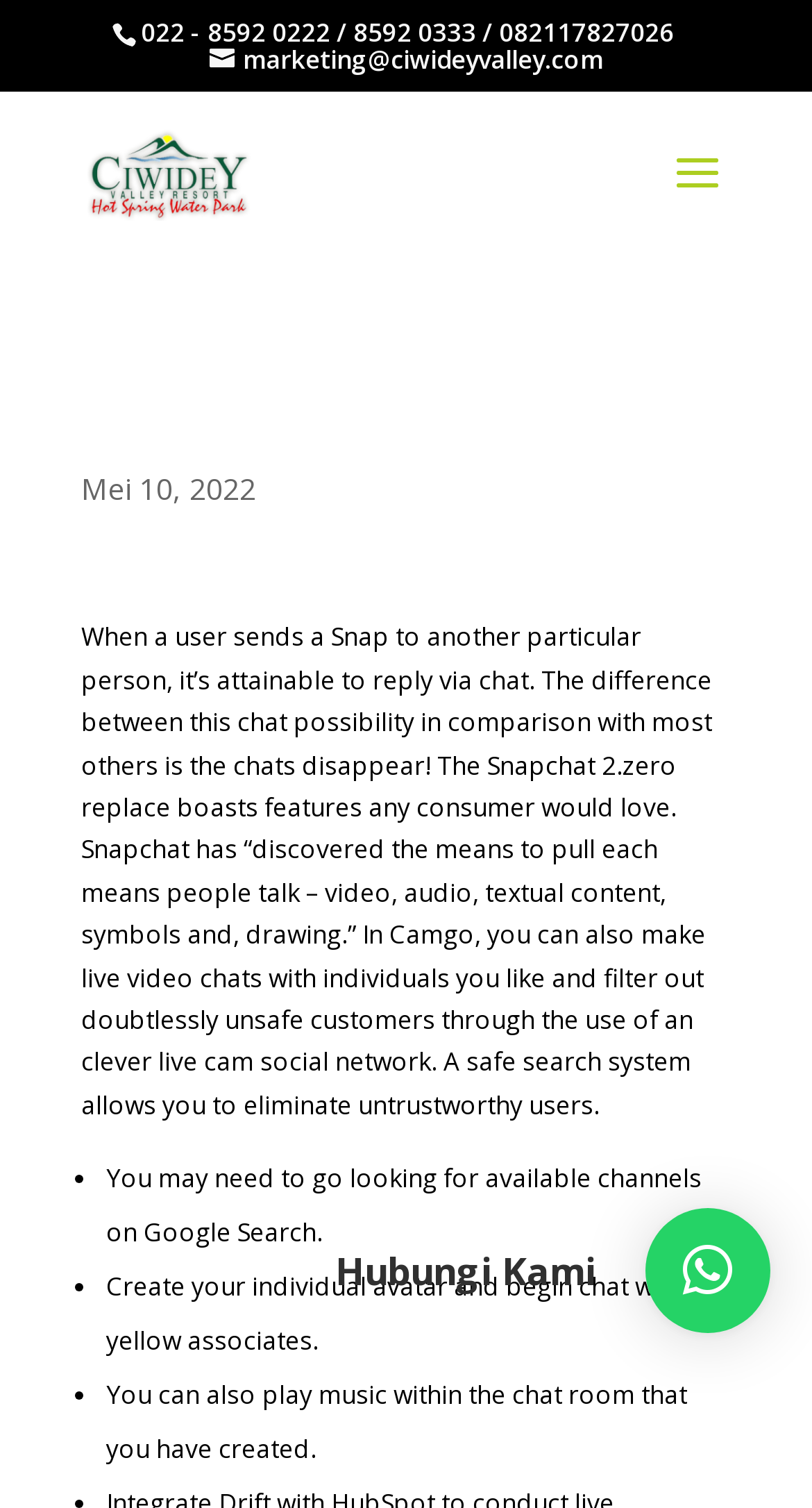Kindly respond to the following question with a single word or a brief phrase: 
What can users do in the chat room they created?

Play music